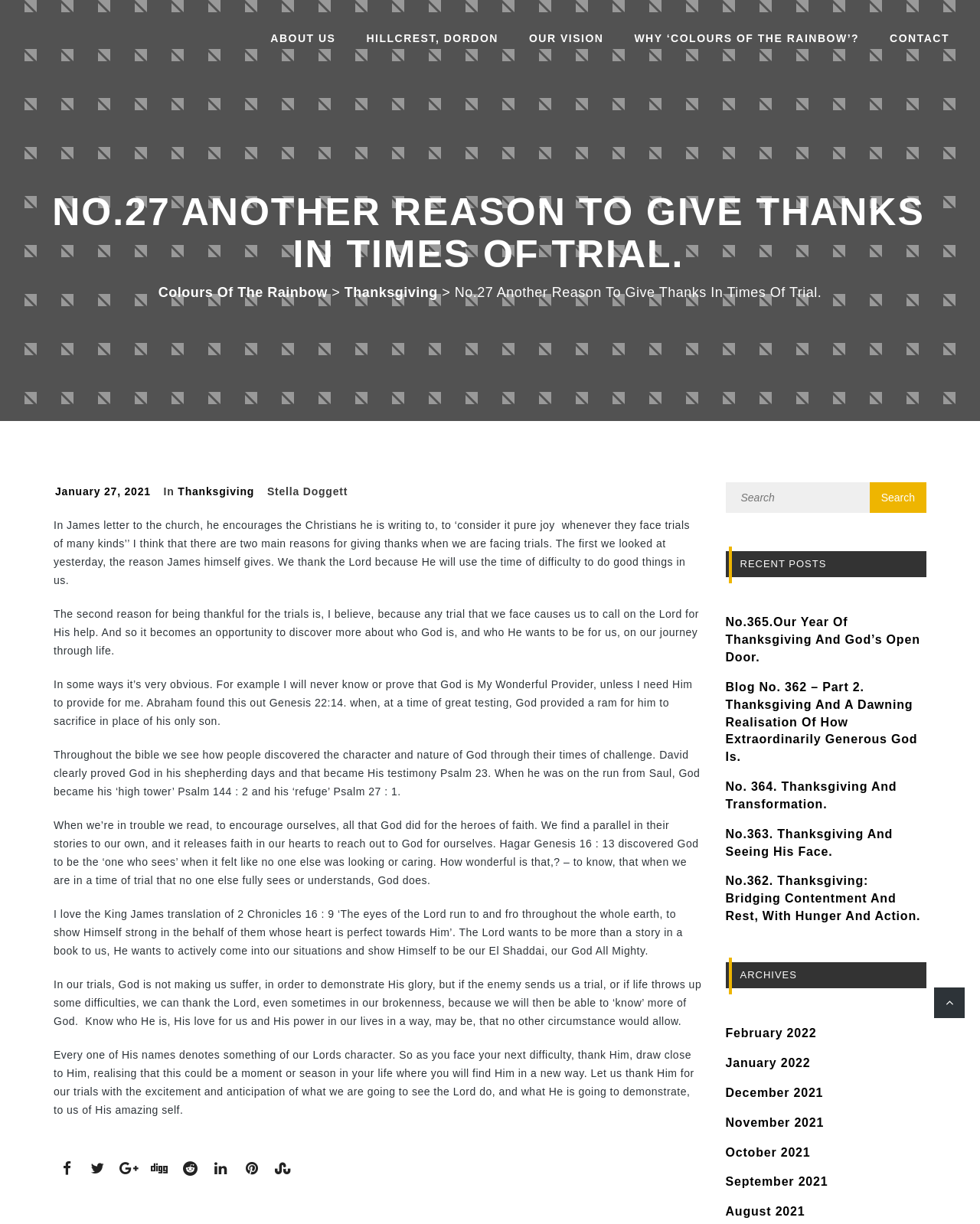How many links are there in the navigation menu? Based on the image, give a response in one word or a short phrase.

6